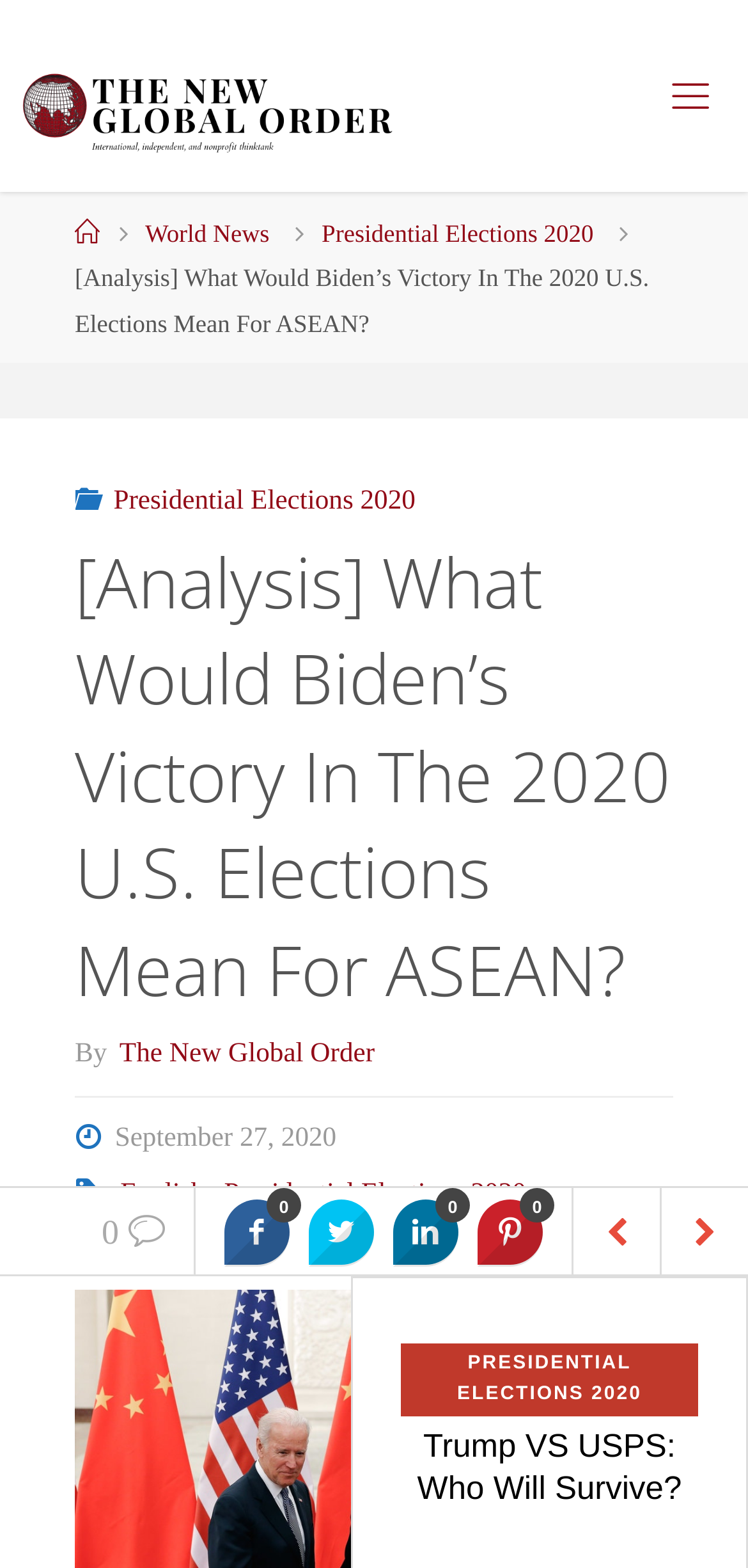Your task is to find and give the main heading text of the webpage.

[Analysis] What Would Biden’s Victory In The 2020 U.S. Elections Mean For ASEAN?